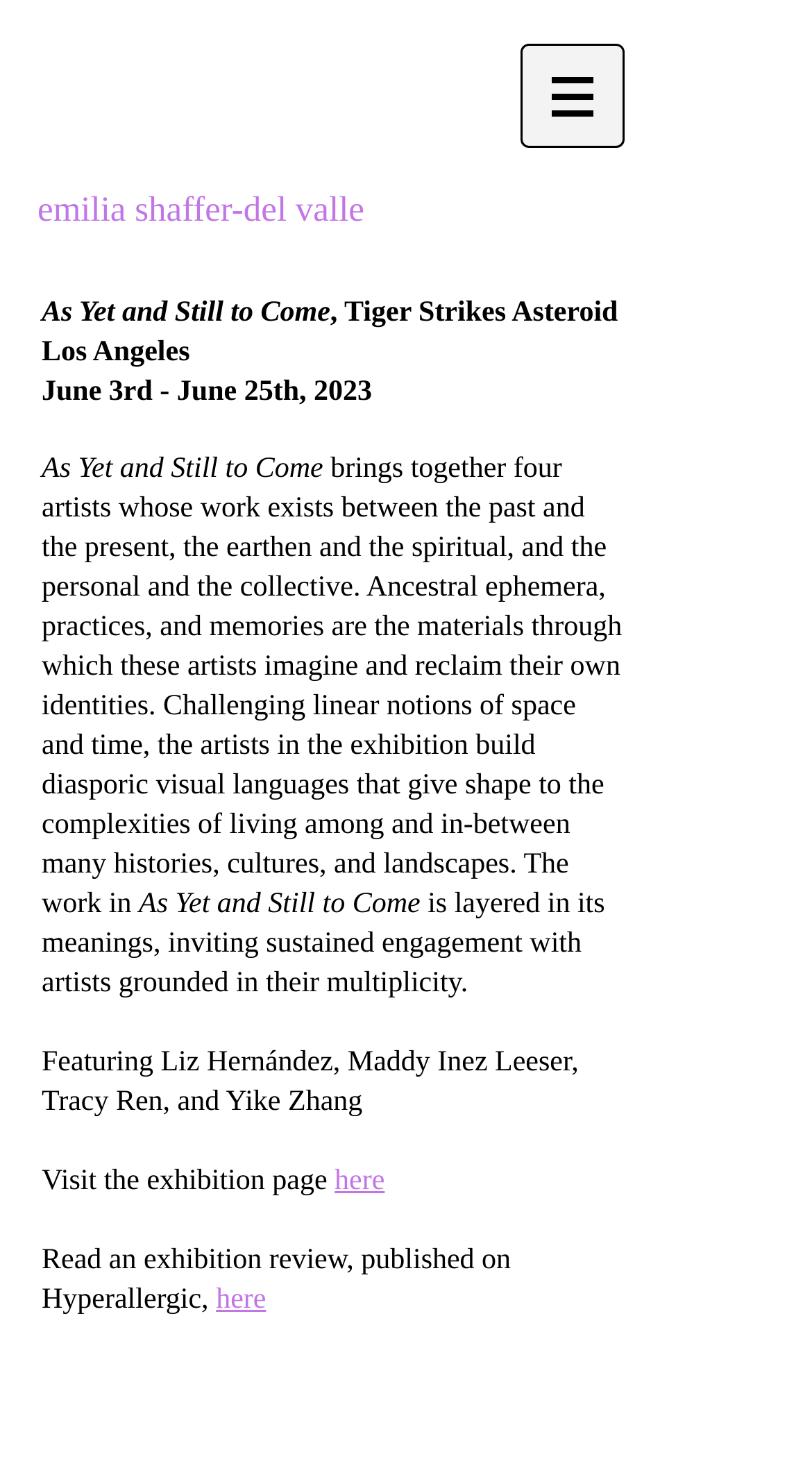What is the duration of the exhibition?
Please give a well-detailed answer to the question.

I found the answer by looking at the StaticText element with the text 'June 3rd - June 25th, 2023'. This text is likely describing the duration of the exhibition.